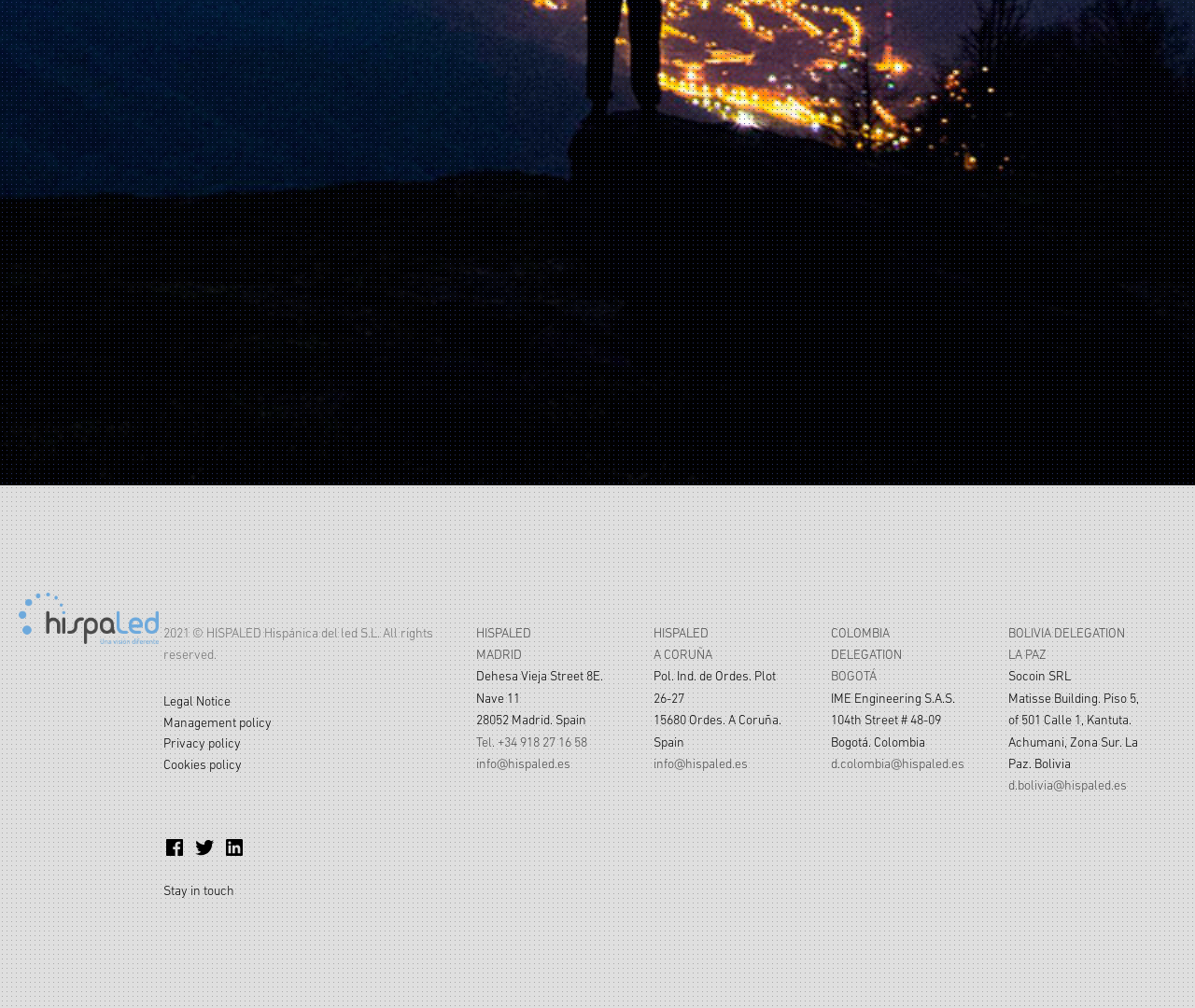Locate the bounding box coordinates of the clickable region necessary to complete the following instruction: "View Colombia Delegation". Provide the coordinates in the format of four float numbers between 0 and 1, i.e., [left, top, right, bottom].

[0.695, 0.62, 0.755, 0.657]